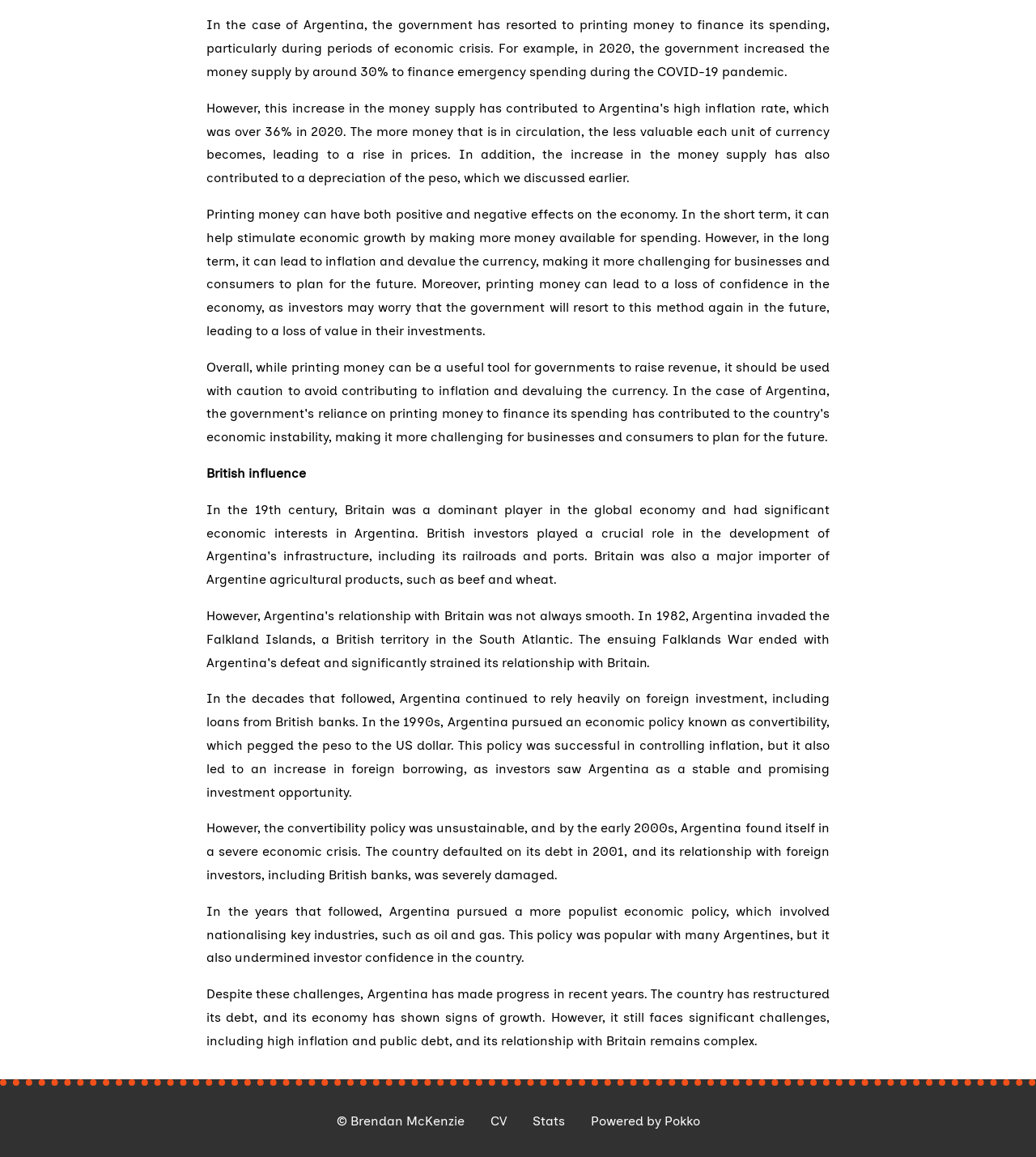Examine the screenshot and answer the question in as much detail as possible: What is the current state of Argentina's economy?

The webpage mentions that despite facing significant challenges, Argentina has made progress in recent years, restructuring its debt and showing signs of economic growth, although it still faces high inflation and public debt.